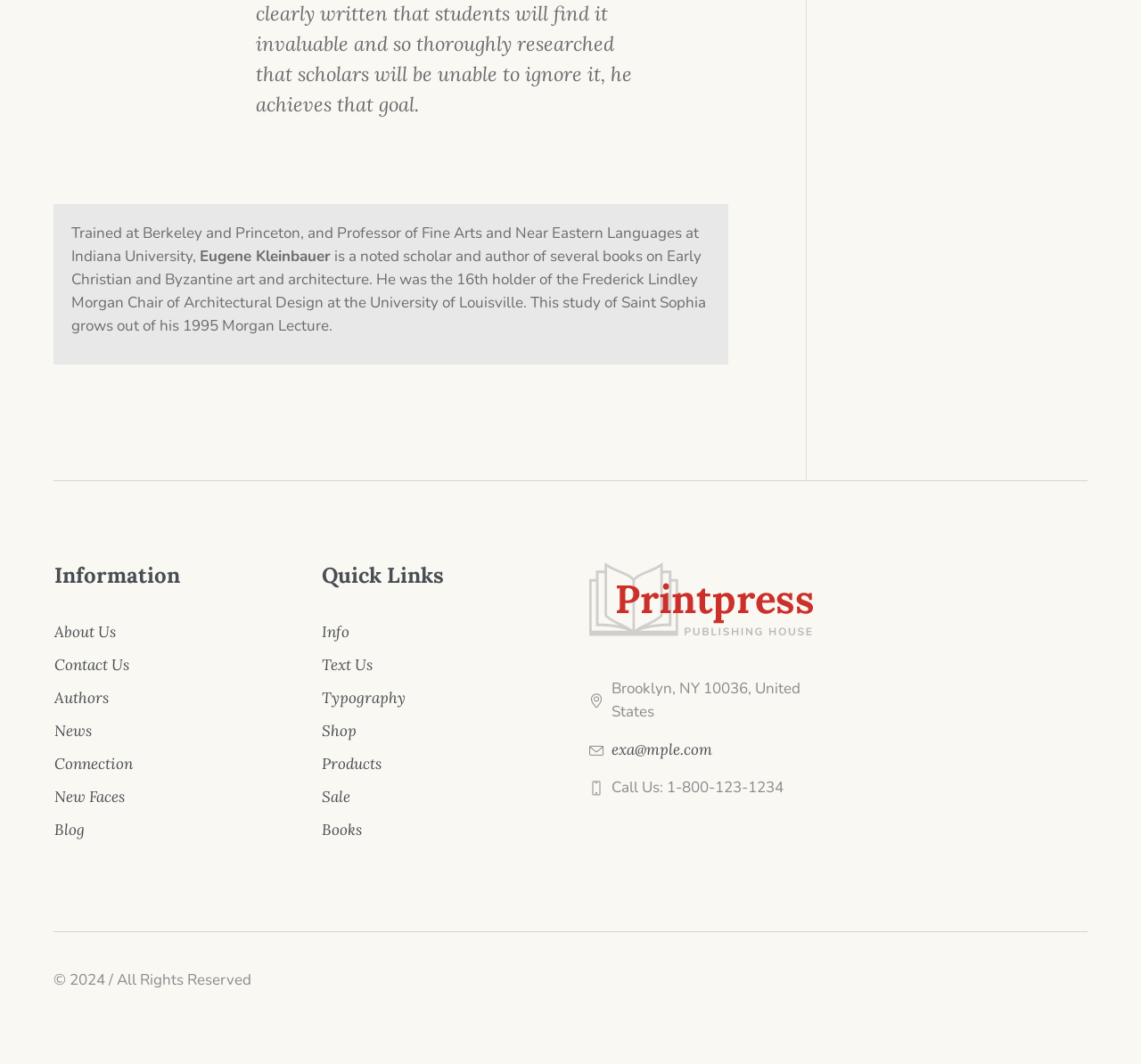Examine the image and give a thorough answer to the following question:
What is the professor's name?

The professor's name is mentioned in the StaticText element with ID 992, which is 'Eugene Kleinbauer'. This element is located at the top of the webpage, indicating that it is a prominent piece of information.